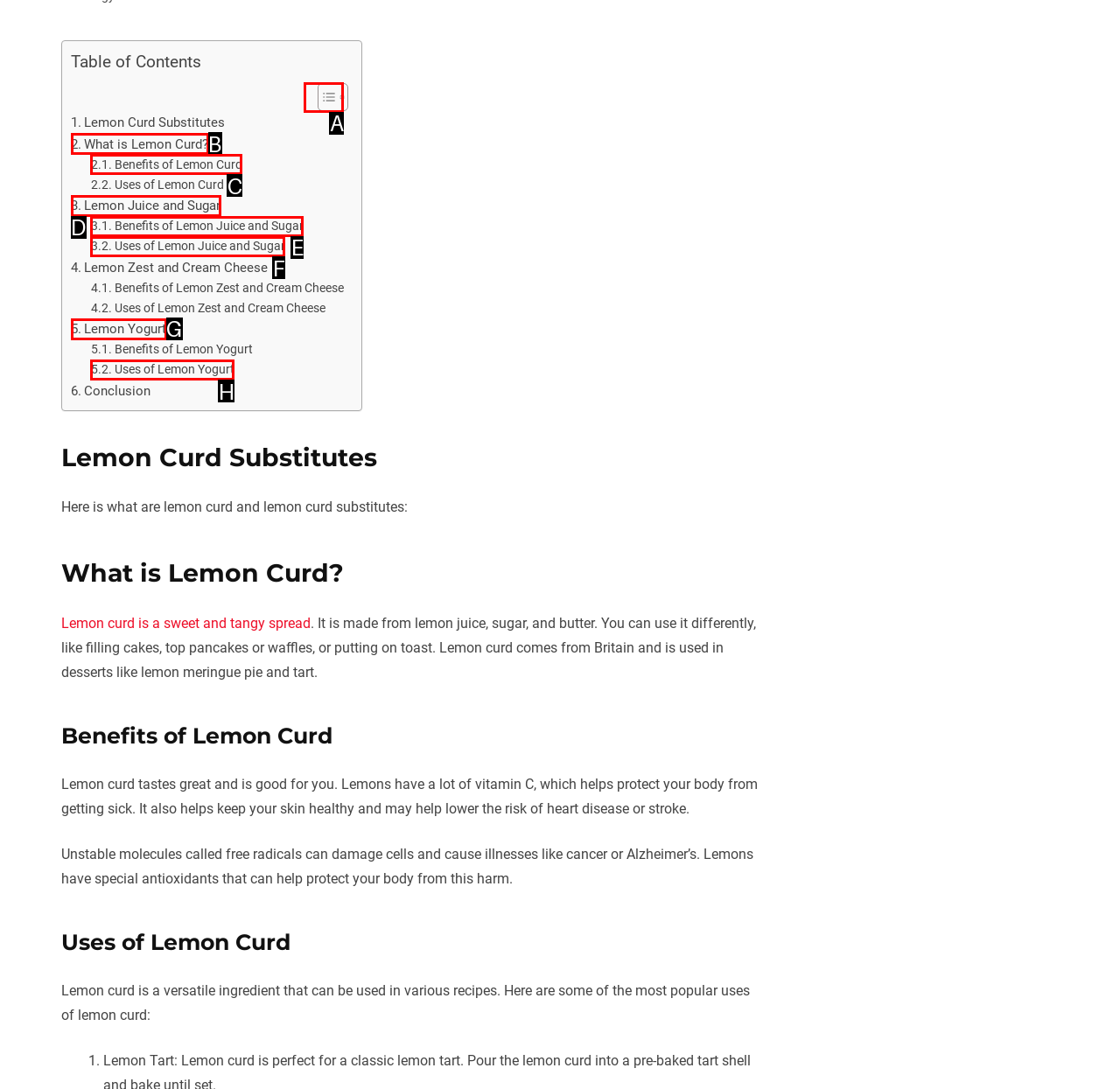Based on the given description: Lemon Yogurt, determine which HTML element is the best match. Respond with the letter of the chosen option.

G